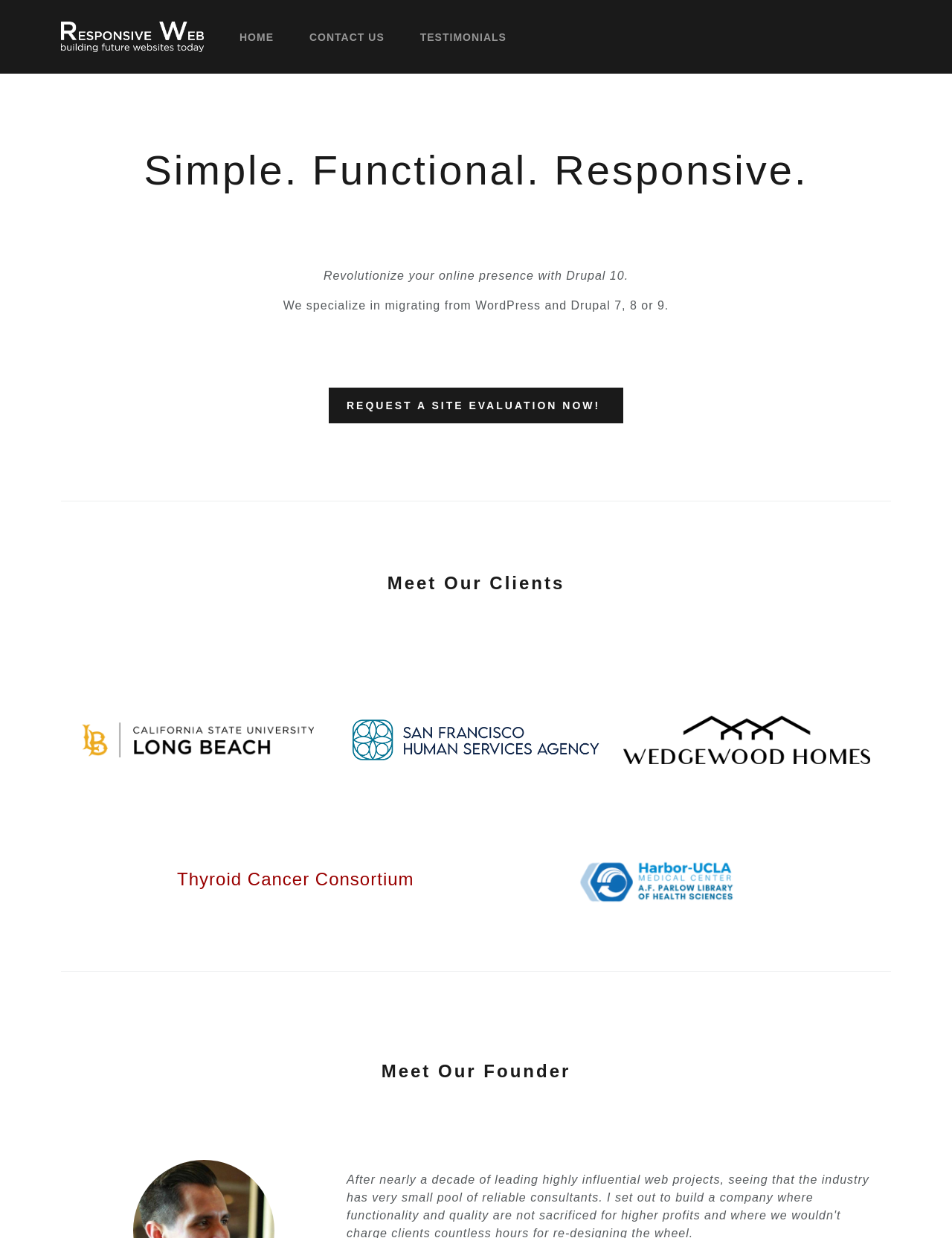Locate the bounding box coordinates for the element described below: "Thyroid Cancer Consortium". The coordinates must be four float values between 0 and 1, formatted as [left, top, right, bottom].

[0.186, 0.702, 0.435, 0.718]